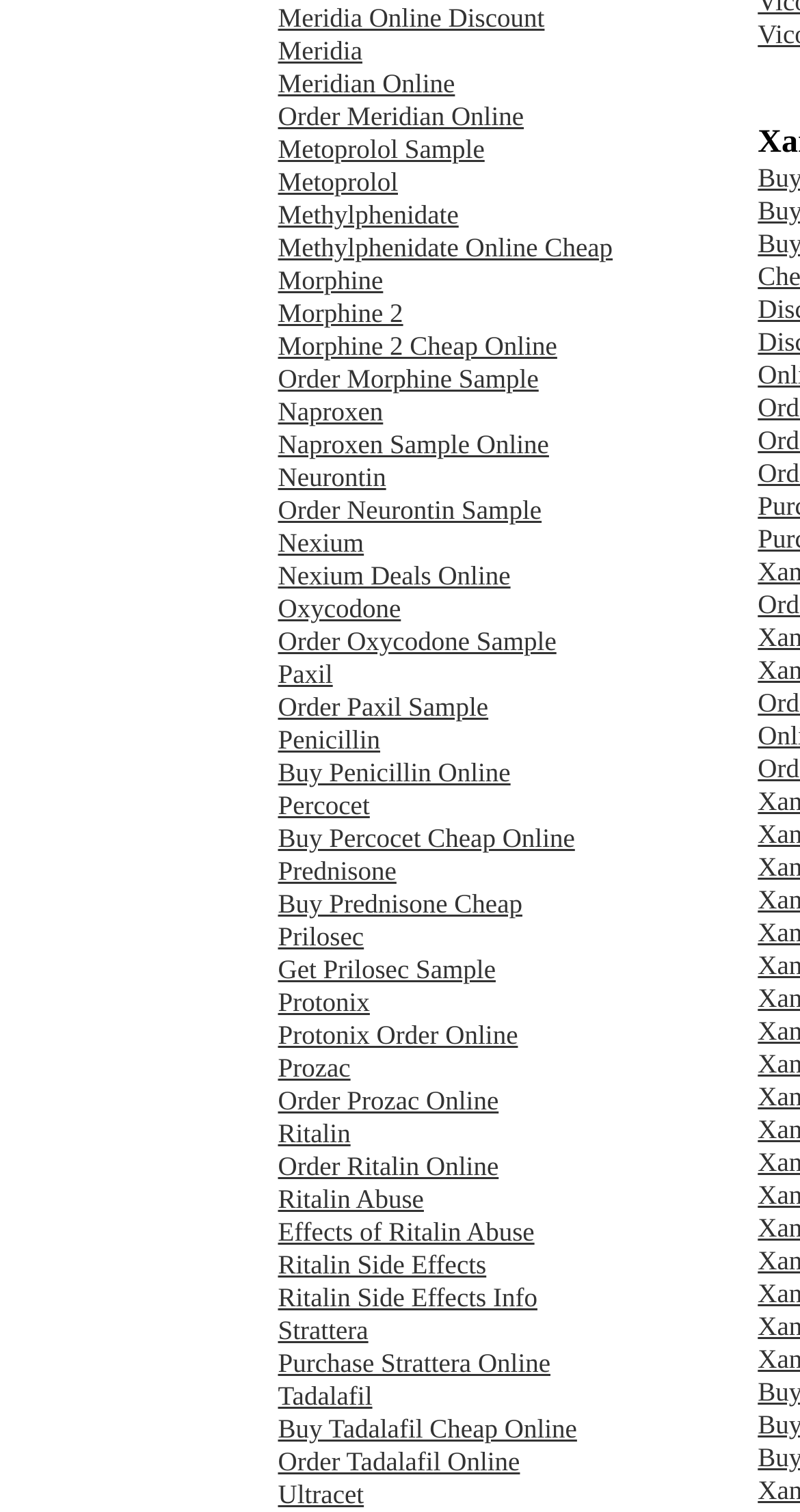Find the bounding box coordinates of the clickable region needed to perform the following instruction: "Get Prilosec Sample". The coordinates should be provided as four float numbers between 0 and 1, i.e., [left, top, right, bottom].

[0.347, 0.631, 0.62, 0.651]